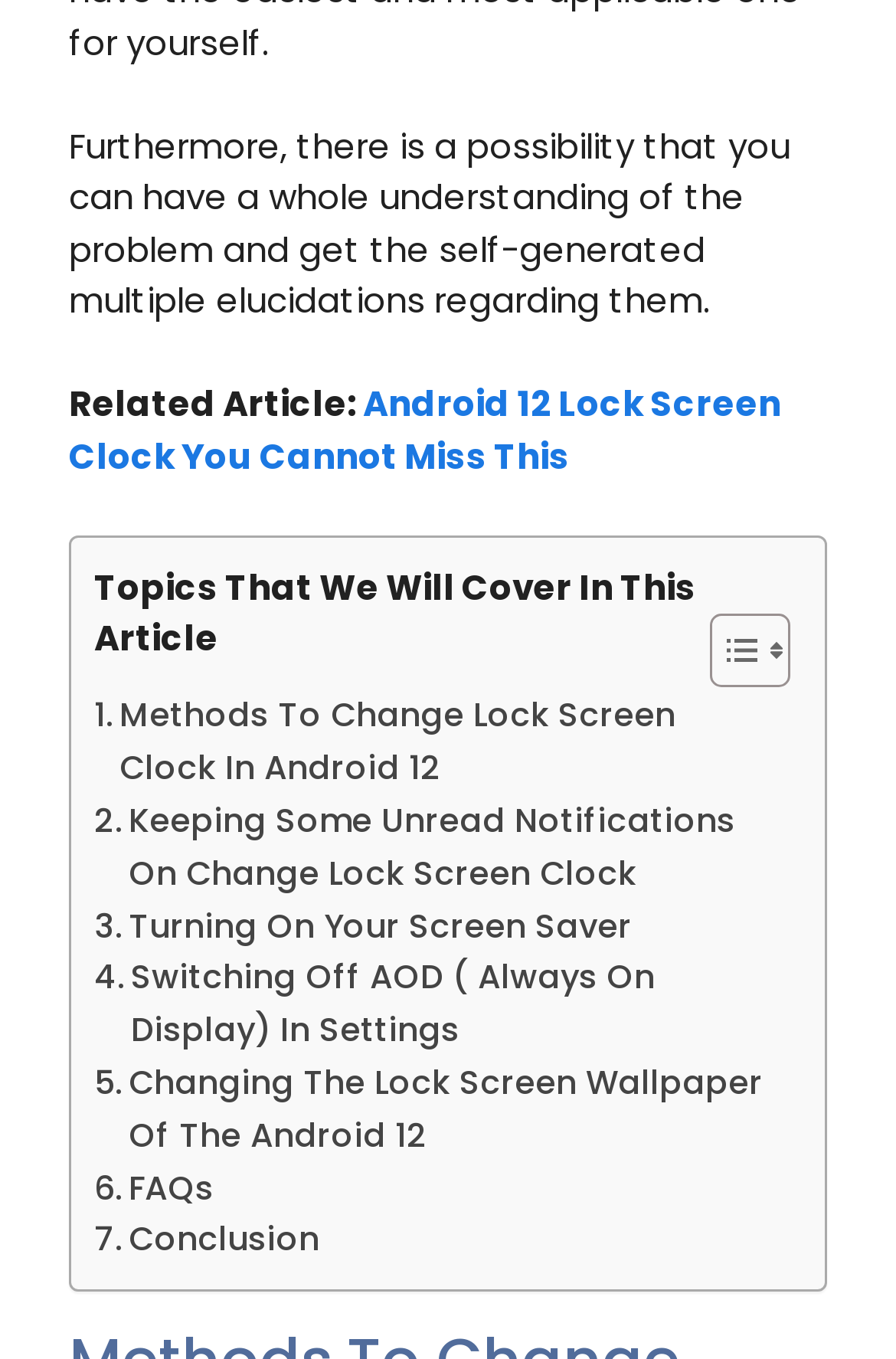What is the purpose of the toggle table of content button?
Observe the image and answer the question with a one-word or short phrase response.

To show or hide the table of content